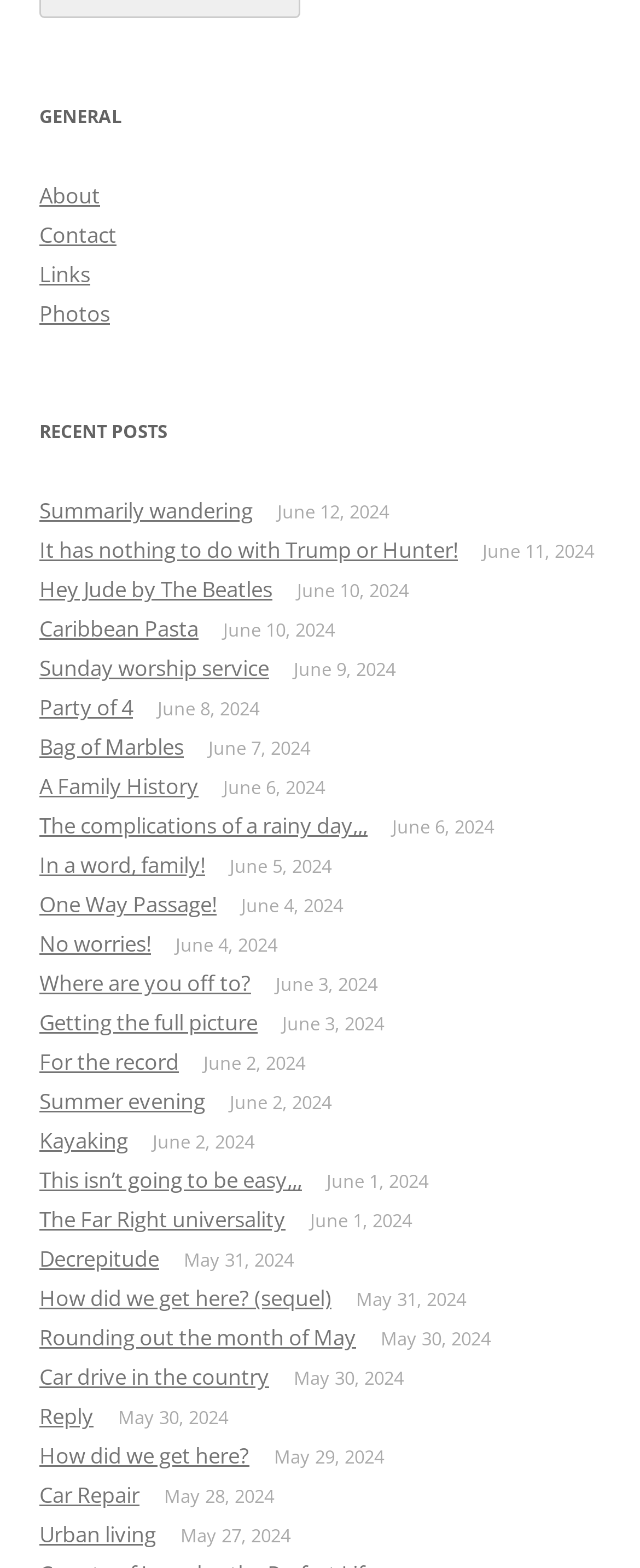Kindly provide the bounding box coordinates of the section you need to click on to fulfill the given instruction: "Read 'Hey Jude by The Beatles' article".

[0.062, 0.367, 0.426, 0.385]